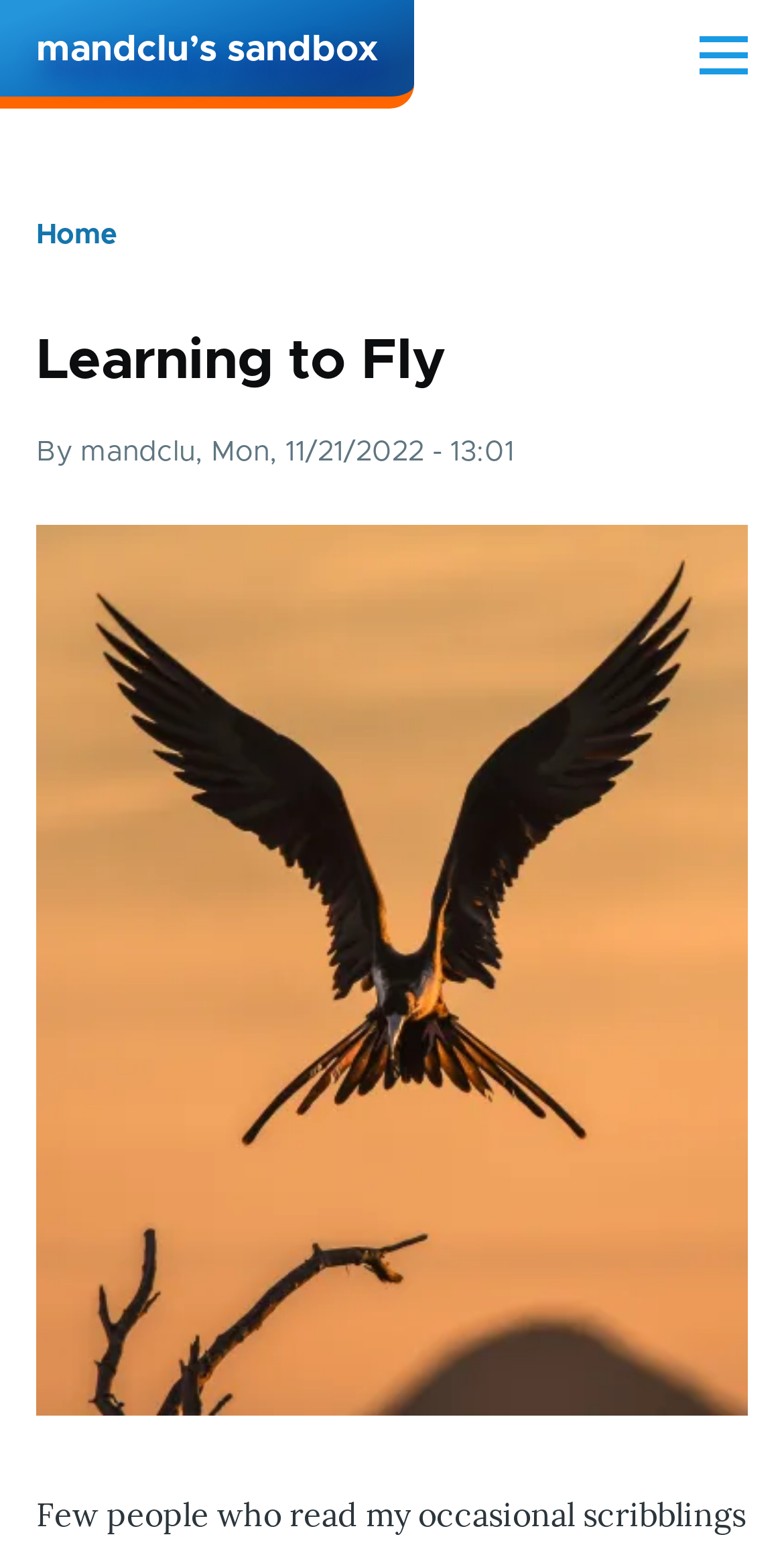What is the name of the author of the content?
Craft a detailed and extensive response to the question.

I found the author's name by looking at the header section of the webpage, where it says 'By mandclu, Mon, 11/21/2022 - 13:01'. The author's name is 'mandclu'.